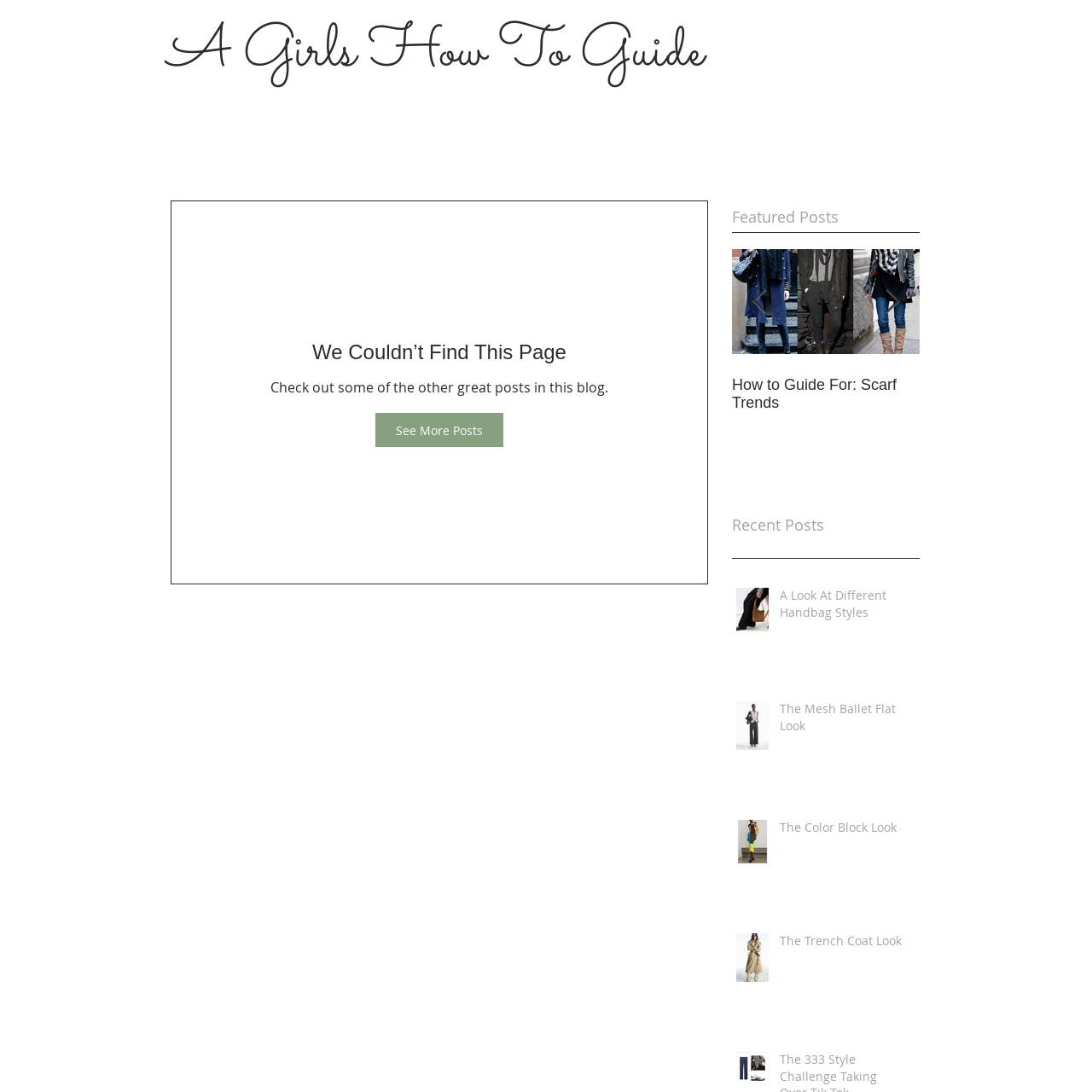What type of content is the image situated in?
Look at the image inside the red bounding box and craft a detailed answer using the visual details you can see.

The image is situated within a section dedicated to featured posts on a blog, which emphasizes its relevance to fashion trends and lifestyle topics, indicating that the content is a blog post.